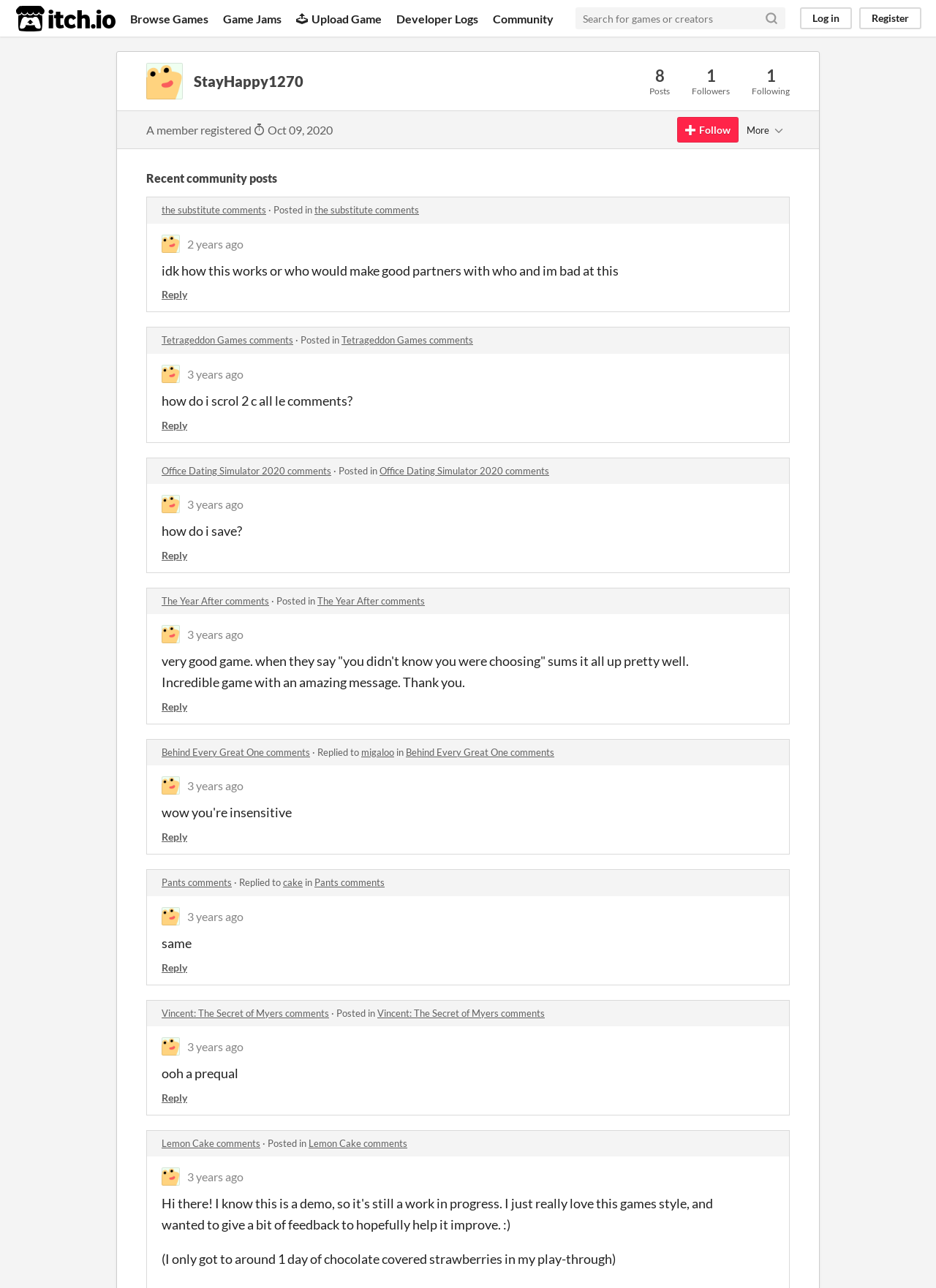Provide an in-depth caption for the elements present on the webpage.

The webpage is a profile page for a user named "StayHappy1270" on the itch.io platform. At the top, there is an itch.io logo and title, which is also a link. Below it, there are several navigation links, including "Browse Games", "Game Jams", "Upload Game", "Developer Logs", and "Community". 

To the right of these links, there is a search bar with a placeholder text "Search for games or creators" and a "Search" button. Next to the search bar, there are links to "Log in" and "Register".

Below the navigation links, there is a heading with the user's name, "StayHappy1270", and some statistics, including the number of posts (8) and followers (1). There is also a "Follow" button and a "More" button with a dropdown arrow icon.

The main content of the page is a list of recent community posts, with each post displaying the title, a timestamp, and the post content. The posts are from various games, including "the substitute comments", "Tetrageddon Games comments", "Office Dating Simulator 2020 comments", and more. Each post has a "Reply" link and some metadata, such as the date and time posted.